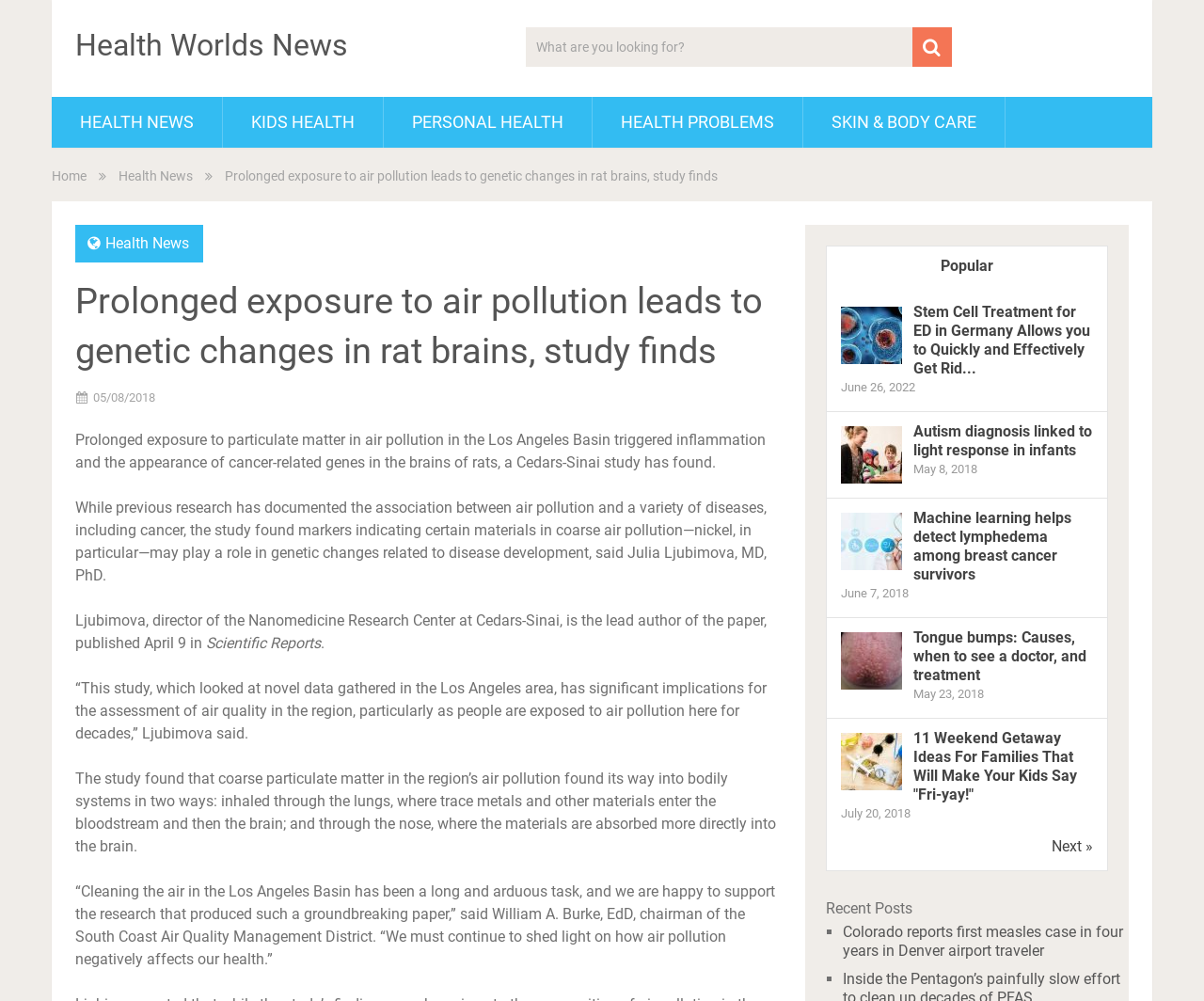What is the name of the news website?
Ensure your answer is thorough and detailed.

I found the answer by looking at the top-left corner of the webpage, where the logo and name of the website are typically located. The text 'Health Worlds News' is displayed prominently, indicating that it is the name of the news website.